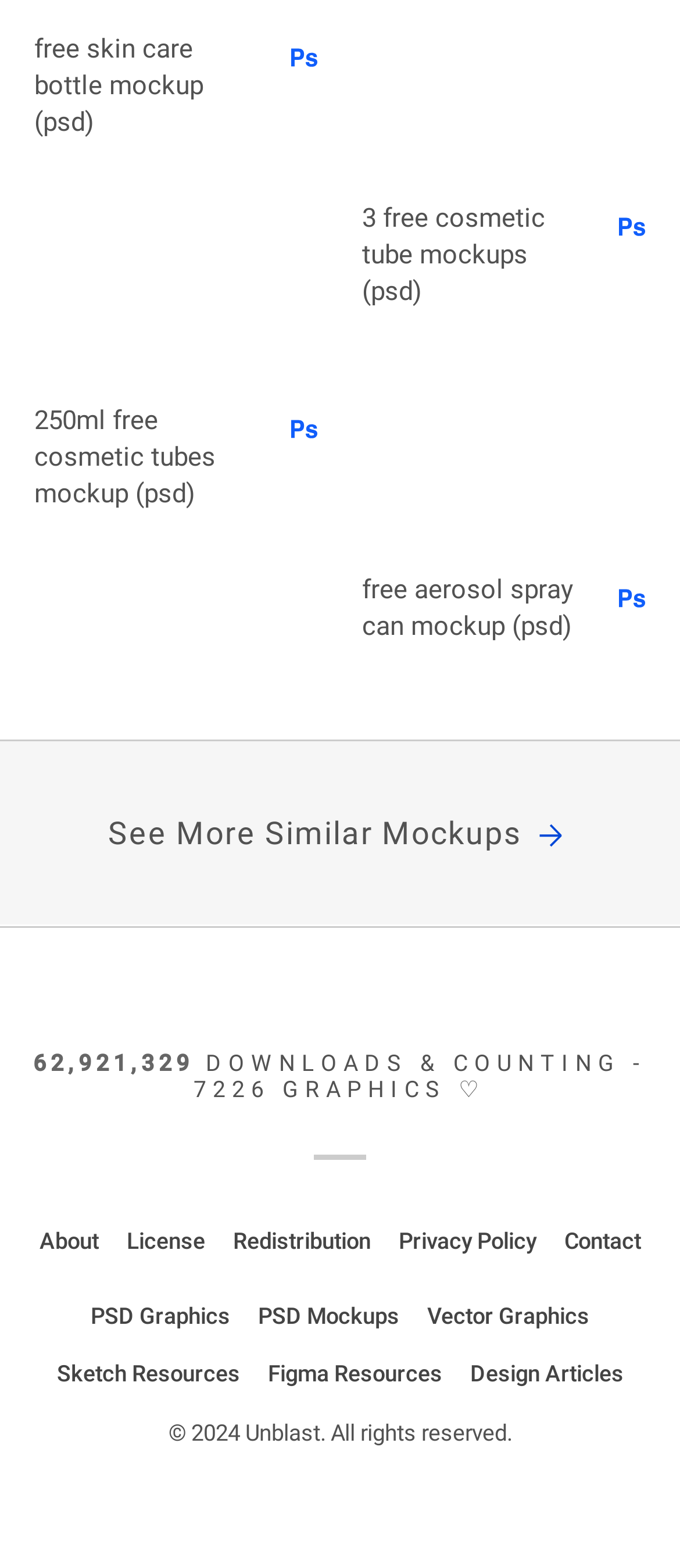With reference to the image, please provide a detailed answer to the following question: How many categories of resources are available on this website?

I counted the number of links in the bottom section of the webpage, and found six categories of resources: 'PSD Graphics', 'PSD Mockups', 'Vector Graphics', 'Sketch Resources', 'Figma Resources', and 'Design Articles'.